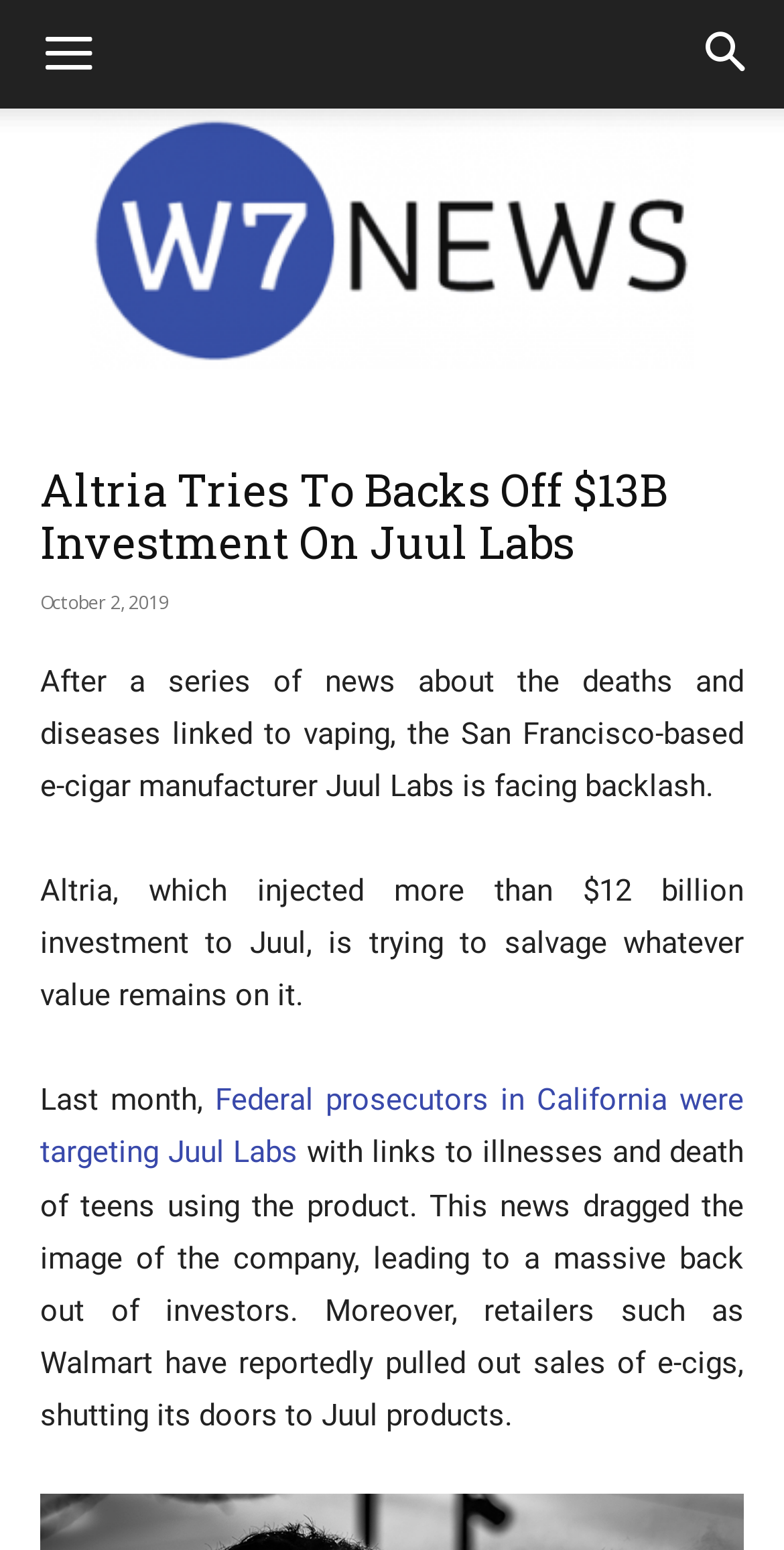Reply to the question below using a single word or brief phrase:
What is Juul Labs facing?

backlash